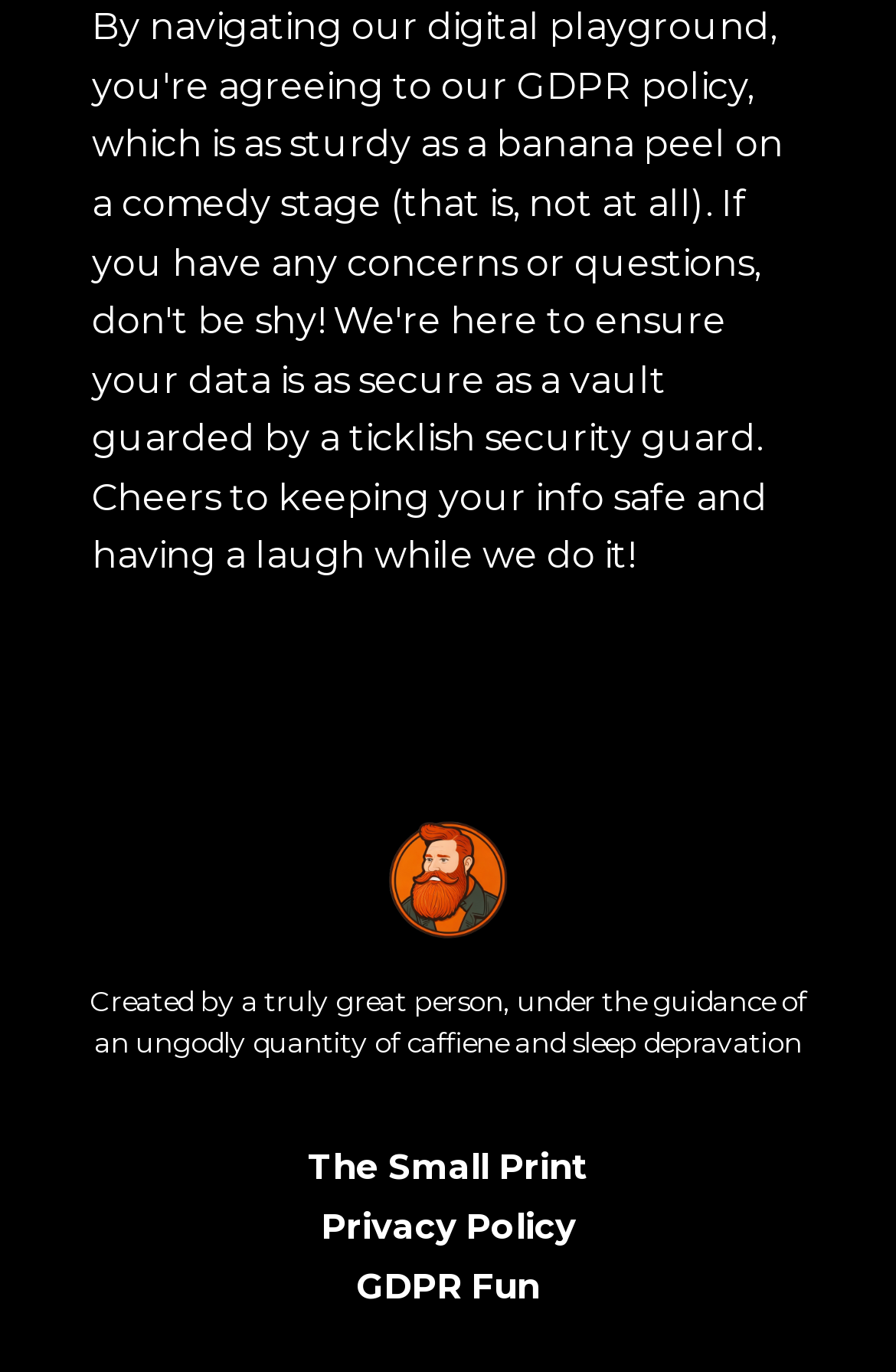Analyze the image and give a detailed response to the question:
What is the author's attitude towards GDPR?

The link 'GDPR Fun' has a heading with the same name, implying that the author is being sarcastic about the General Data Protection Regulation (GDPR), which is often seen as a complex and tedious regulation.